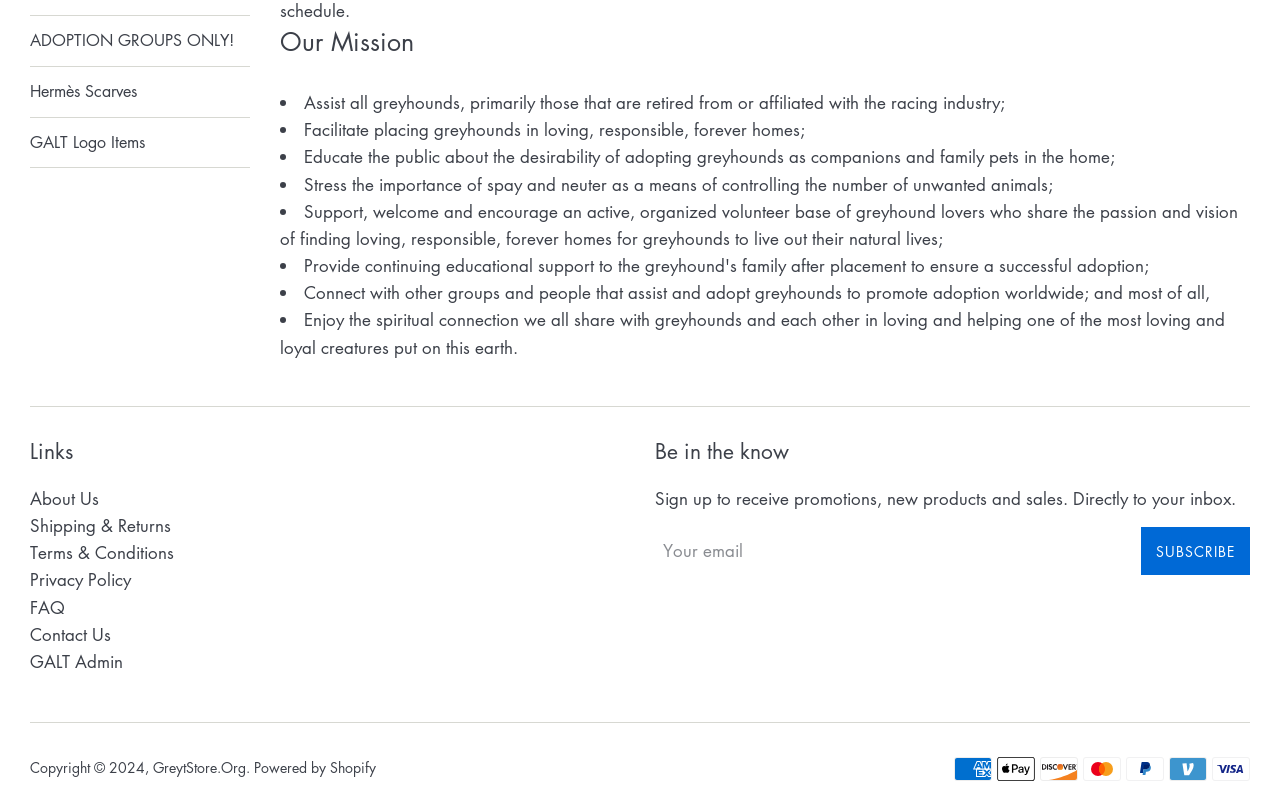Bounding box coordinates are given in the format (top-left x, top-left y, bottom-right x, bottom-right y). All values should be floating point numbers between 0 and 1. Provide the bounding box coordinate for the UI element described as: Subscribe

[0.891, 0.65, 0.977, 0.709]